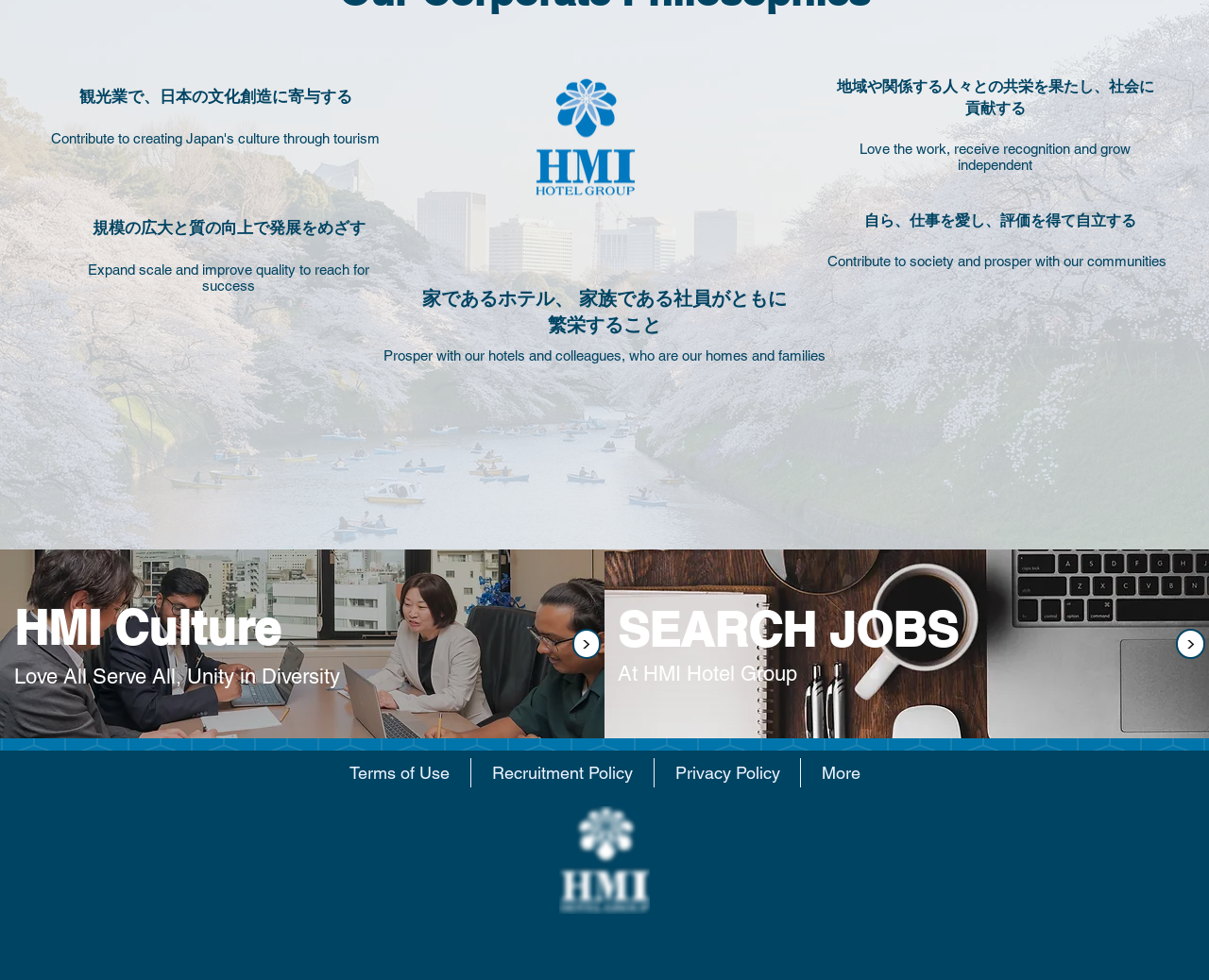Determine the bounding box for the described HTML element: "SEARCH JOBS". Ensure the coordinates are four float numbers between 0 and 1 in the format [left, top, right, bottom].

[0.511, 0.614, 0.792, 0.671]